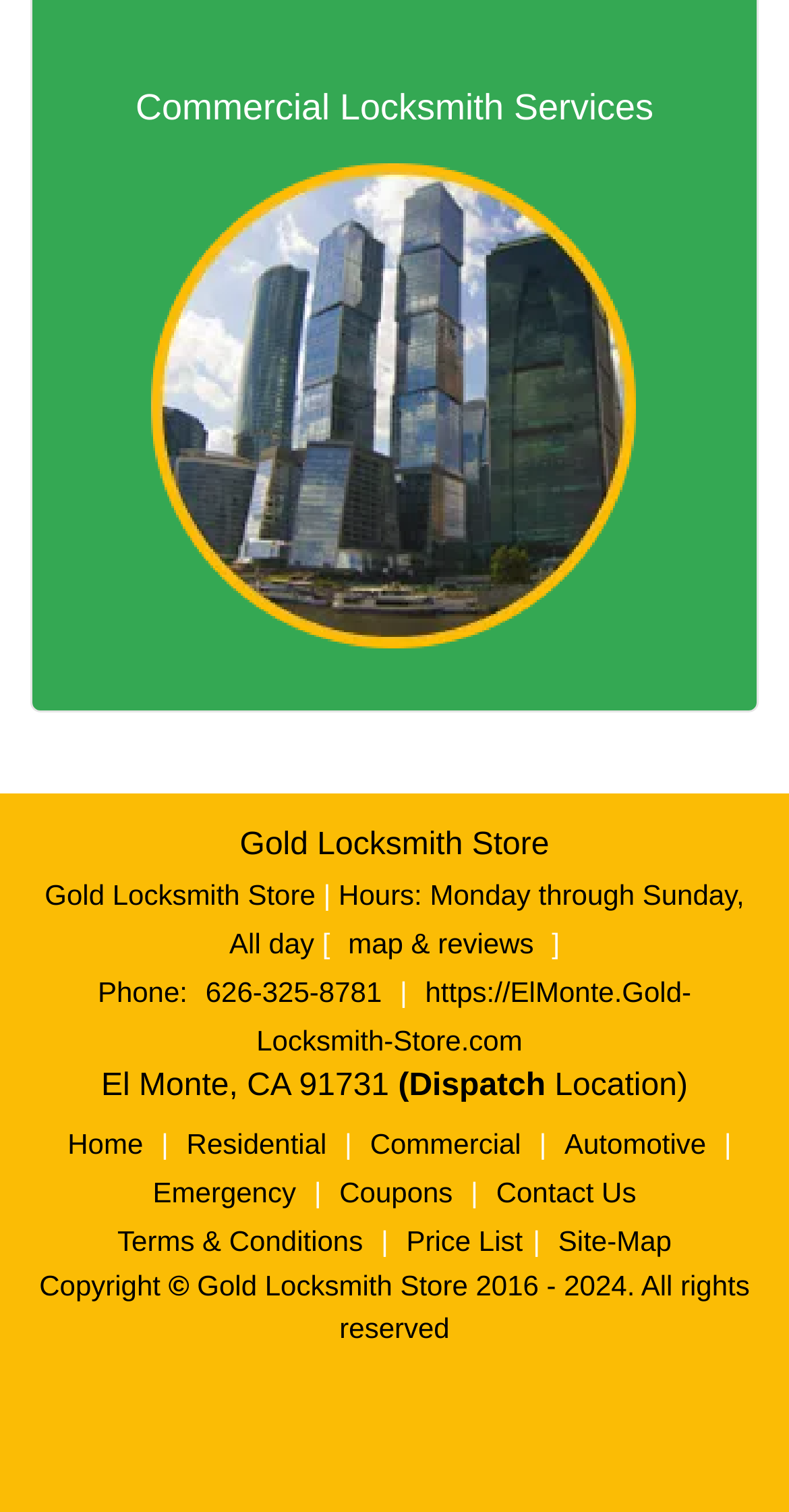Determine the bounding box coordinates of the region I should click to achieve the following instruction: "Click on Commercial Locksmith Services". Ensure the bounding box coordinates are four float numbers between 0 and 1, i.e., [left, top, right, bottom].

[0.172, 0.059, 0.828, 0.086]